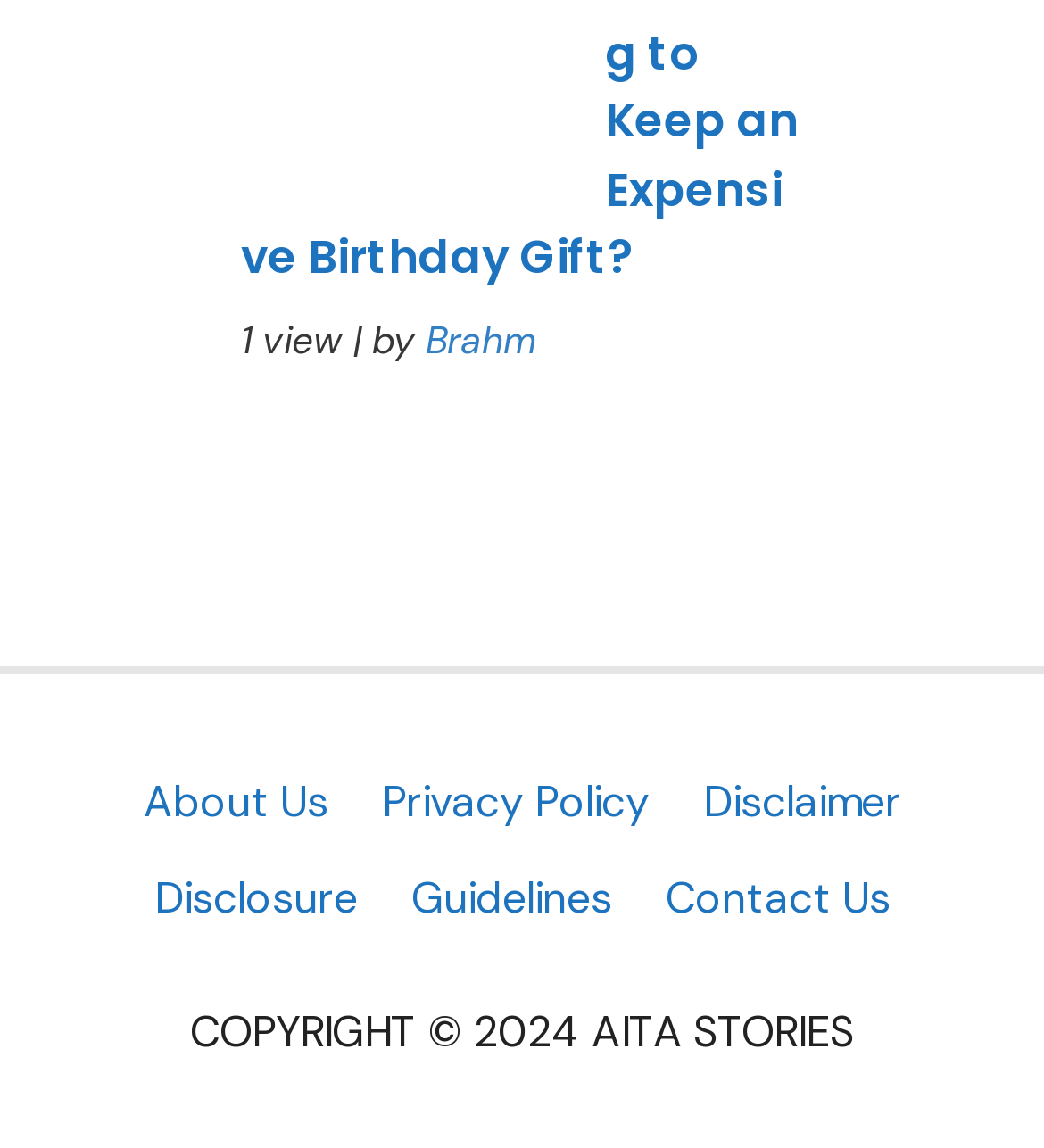Based on the provided description, "Guidelines", find the bounding box of the corresponding UI element in the screenshot.

[0.394, 0.757, 0.586, 0.806]